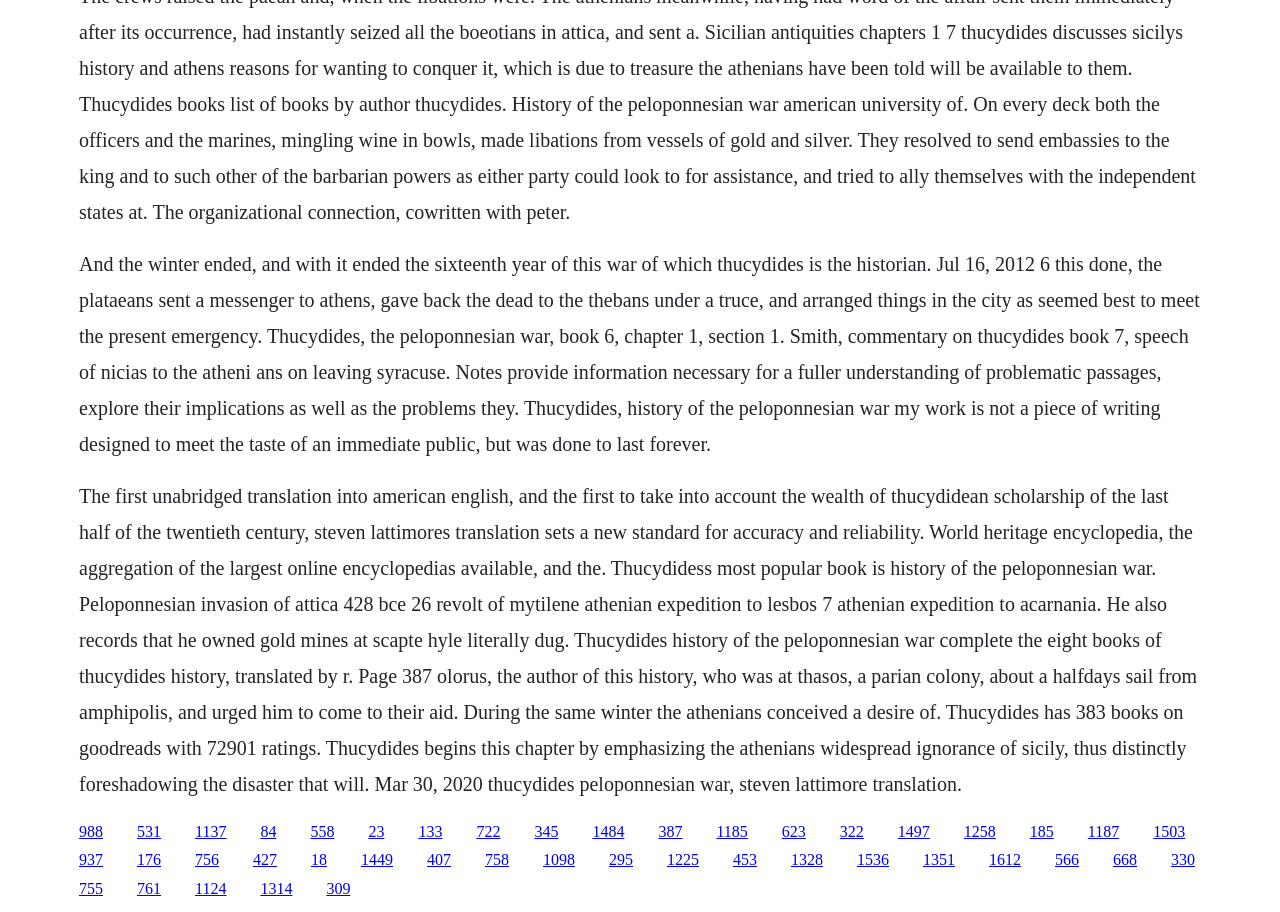Determine the bounding box coordinates of the section I need to click to execute the following instruction: "Click the link '988'". Provide the coordinates as four float numbers between 0 and 1, i.e., [left, top, right, bottom].

[0.062, 0.902, 0.08, 0.921]